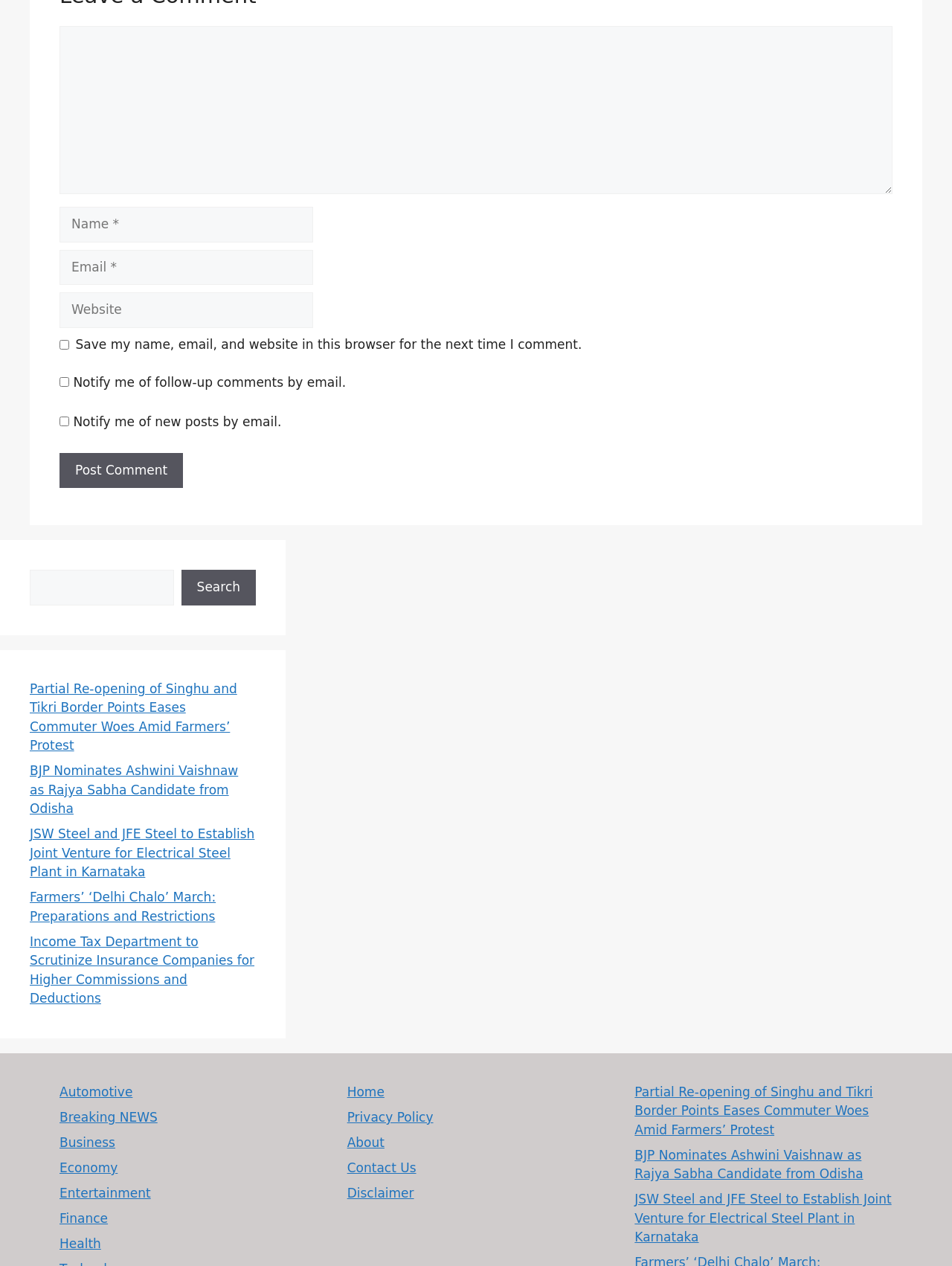Locate the bounding box coordinates of the area you need to click to fulfill this instruction: 'Enter a comment'. The coordinates must be in the form of four float numbers ranging from 0 to 1: [left, top, right, bottom].

[0.062, 0.021, 0.938, 0.153]